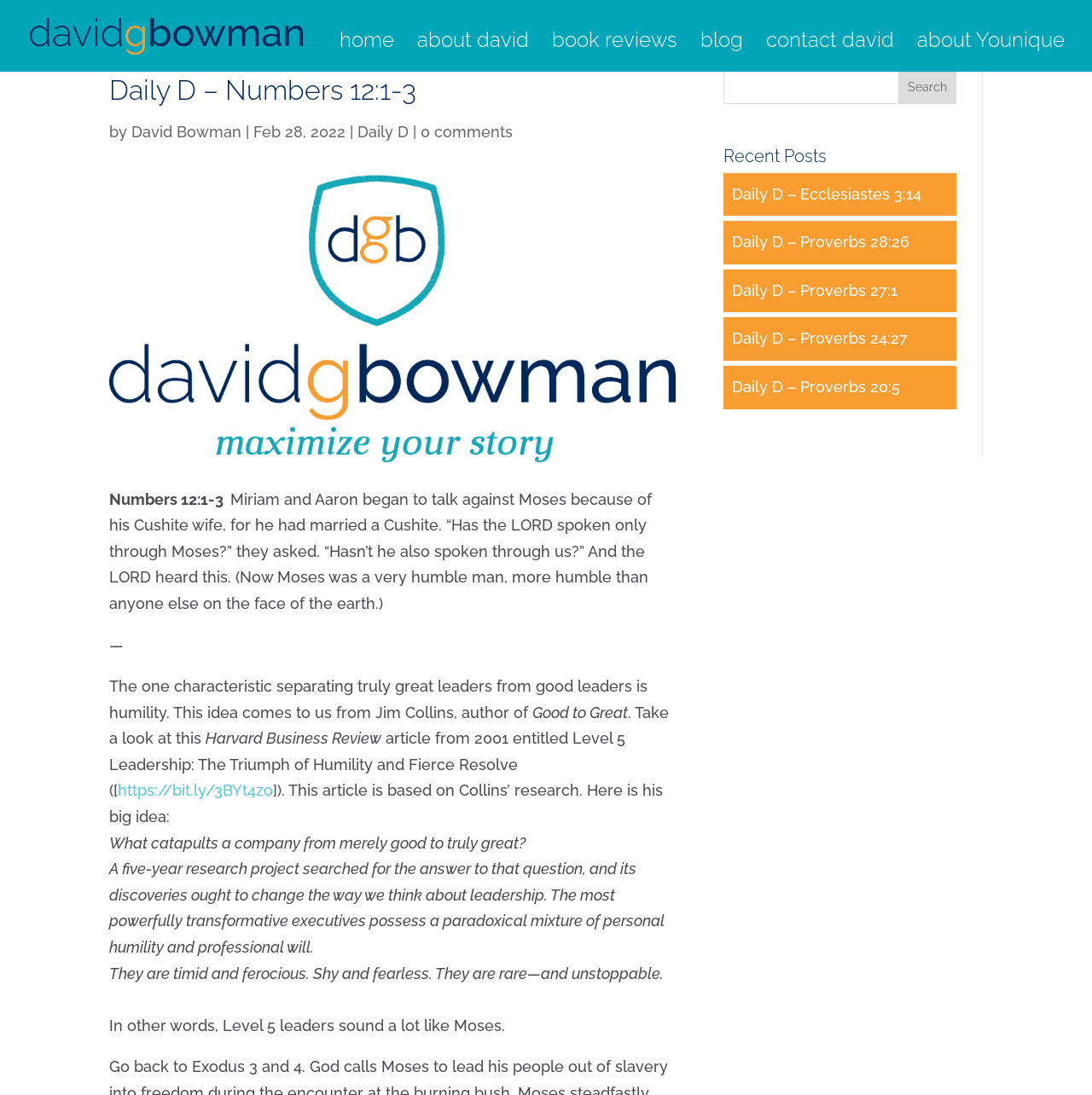Locate the bounding box of the UI element with the following description: "Privacy Policy".

None